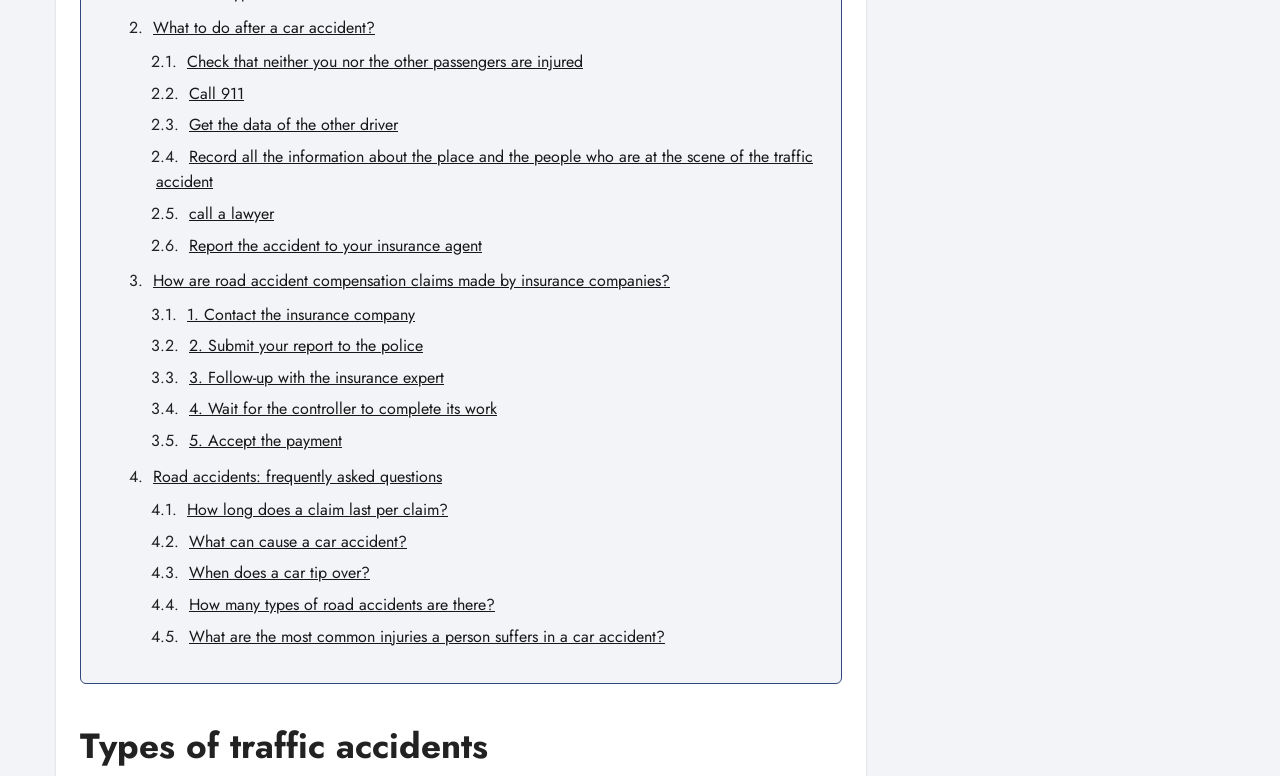Determine the bounding box coordinates of the clickable region to follow the instruction: "Click on 'What to do after a car accident?'".

[0.12, 0.021, 0.293, 0.051]